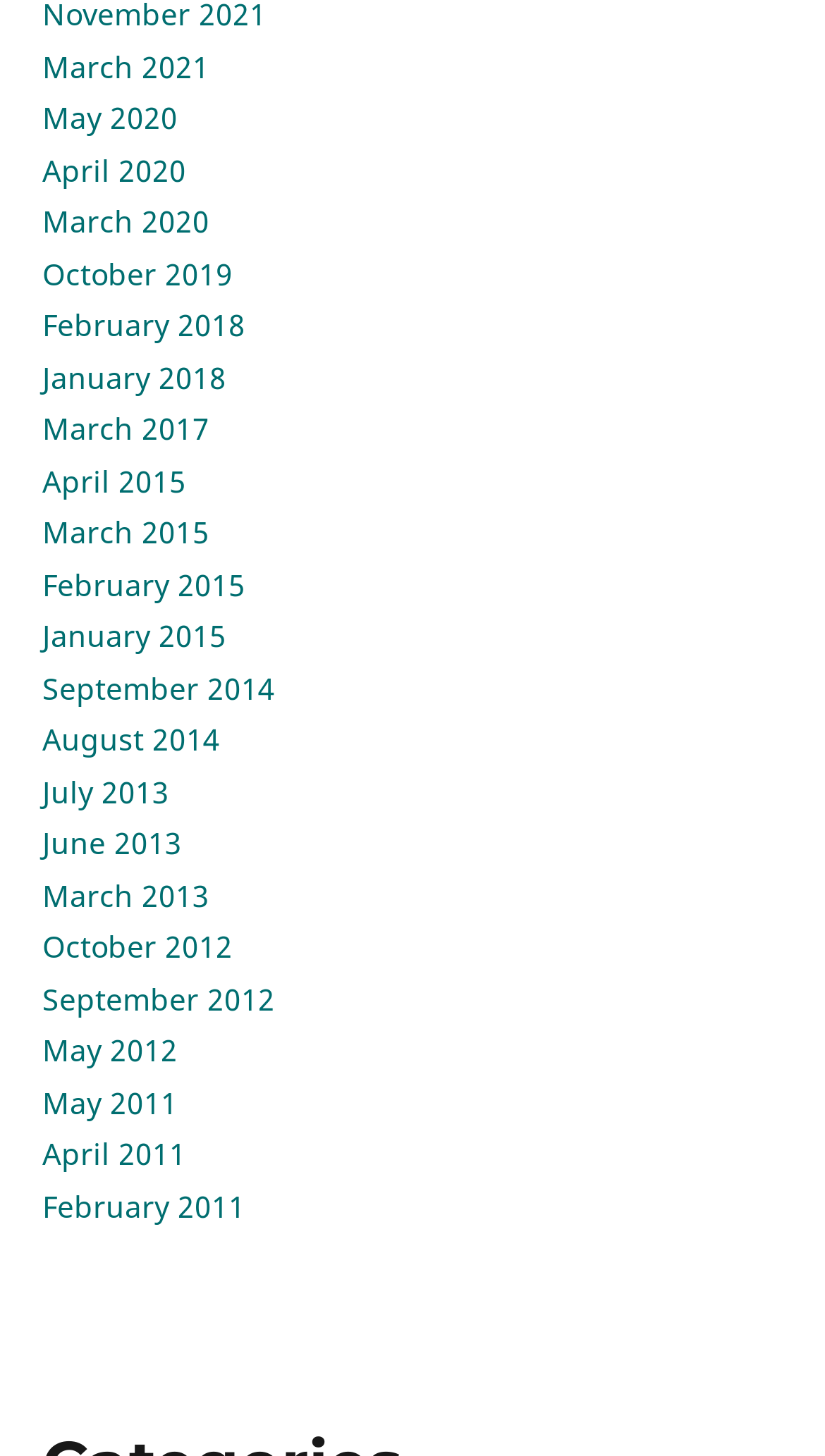What is the most recent month listed?
Examine the image and provide an in-depth answer to the question.

By examining the list of links, I found that the most recent month listed is March 2021, which is the first link in the list.